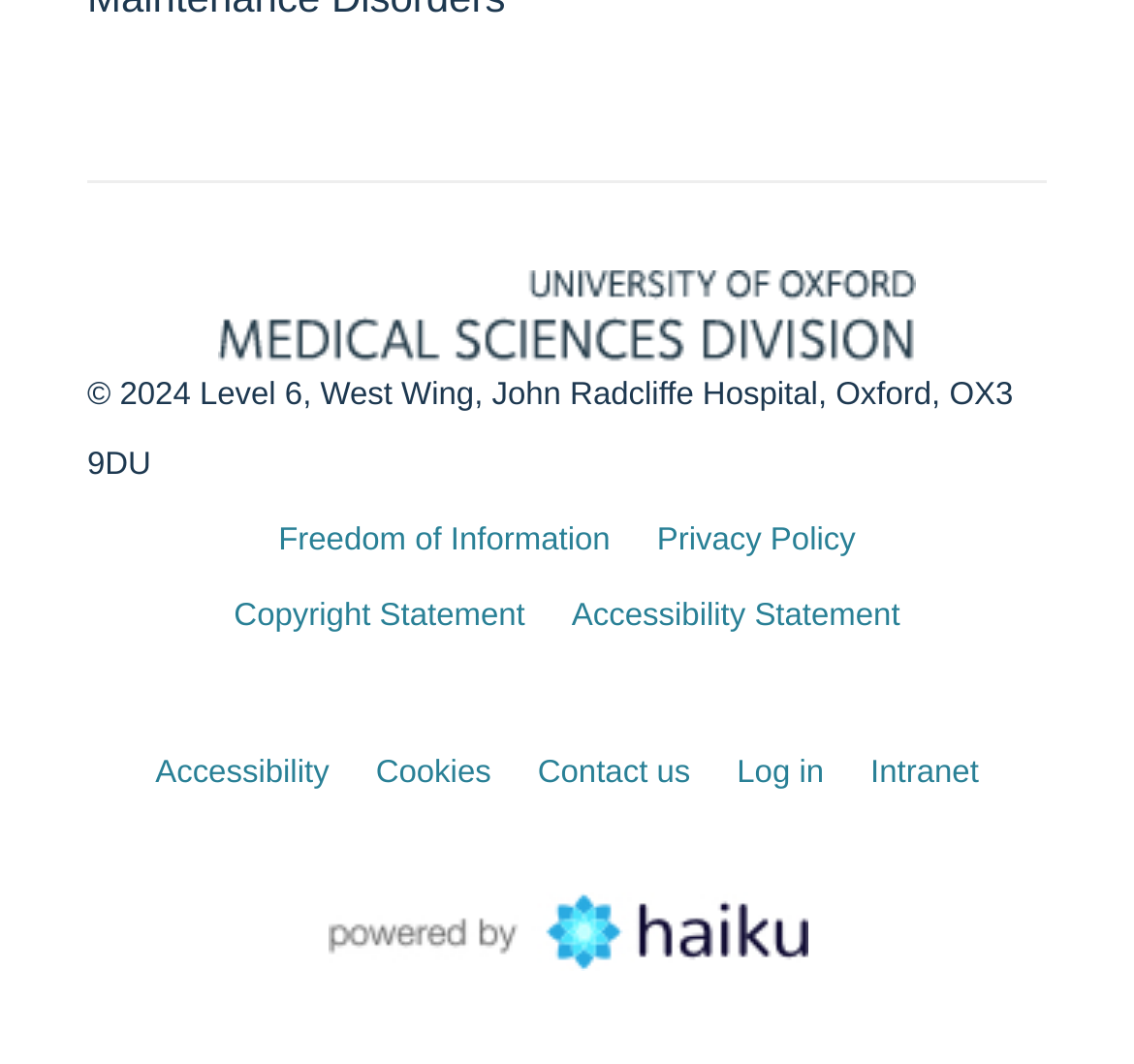Based on the provided description, "Copyright Statement", find the bounding box of the corresponding UI element in the screenshot.

[0.206, 0.564, 0.463, 0.596]